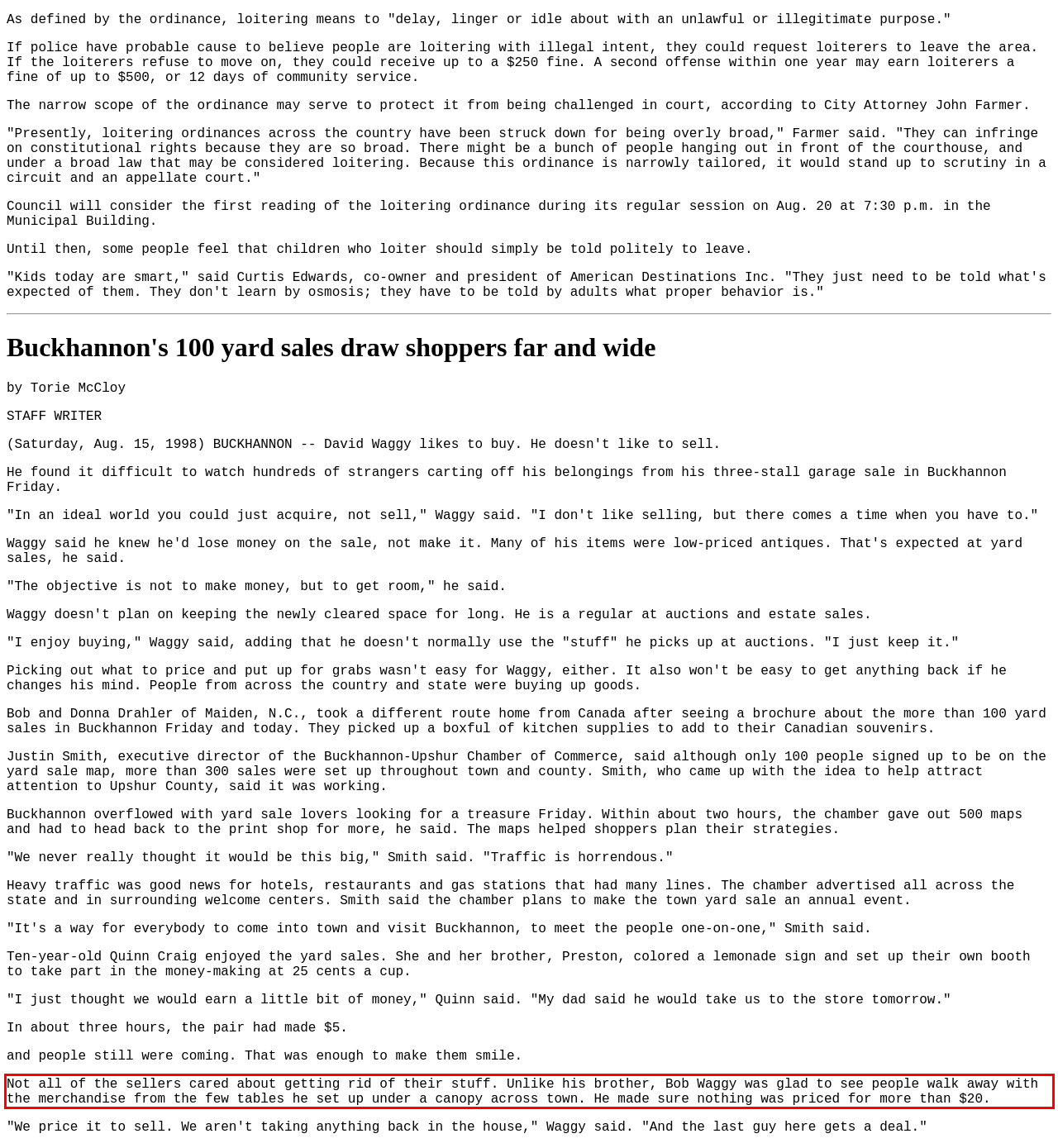Within the provided webpage screenshot, find the red rectangle bounding box and perform OCR to obtain the text content.

Not all of the sellers cared about getting rid of their stuff. Unlike his brother, Bob Waggy was glad to see people walk away with the merchandise from the few tables he set up under a canopy across town. He made sure nothing was priced for more than $20.